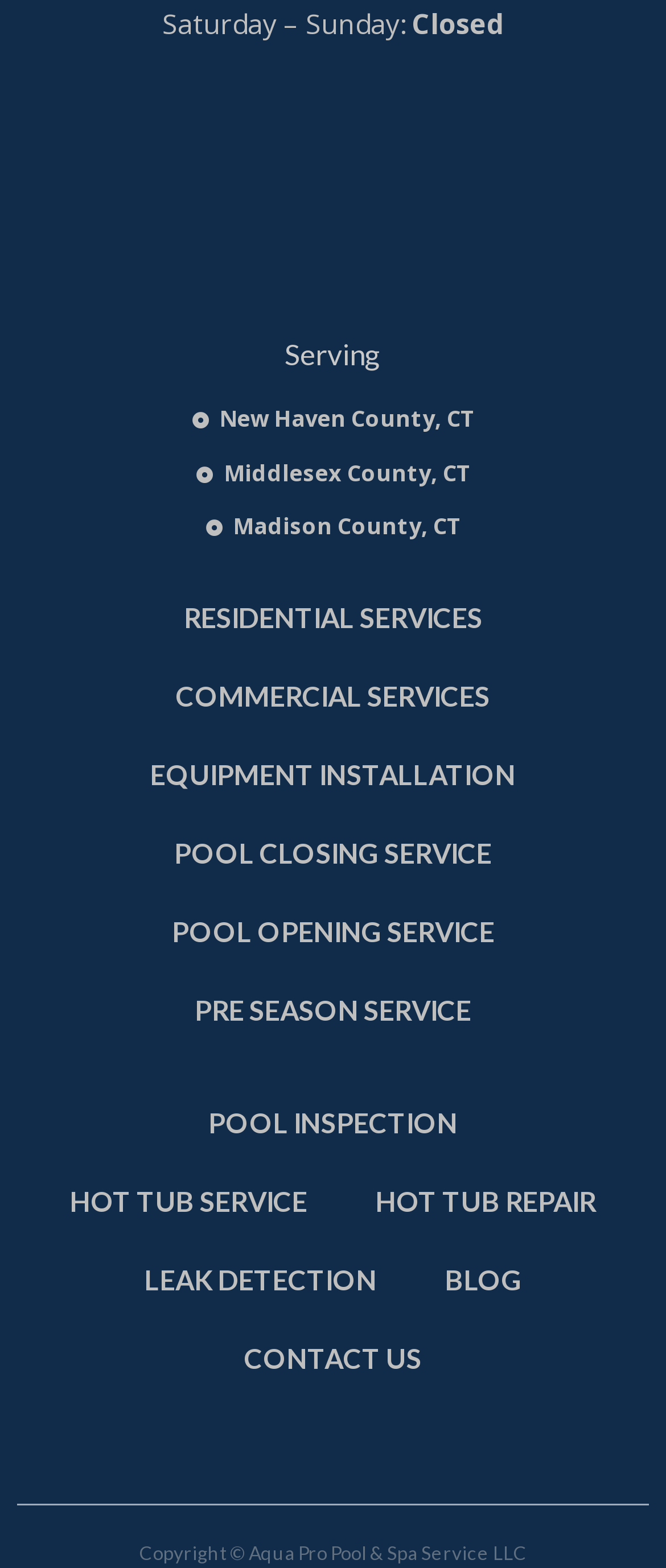Locate the bounding box coordinates of the segment that needs to be clicked to meet this instruction: "Contact us".

[0.315, 0.841, 0.685, 0.891]